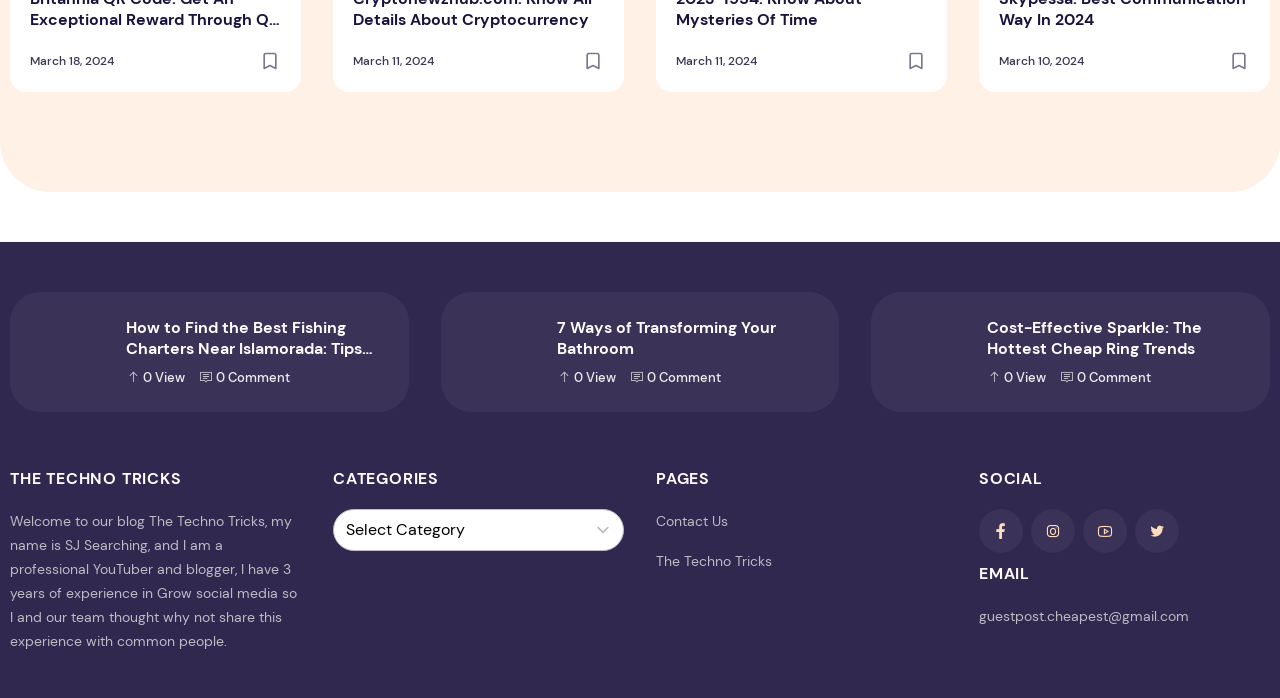Find the UI element described as: "The Techno Tricks" and predict its bounding box coordinates. Ensure the coordinates are four float numbers between 0 and 1, [left, top, right, bottom].

[0.512, 0.791, 0.603, 0.817]